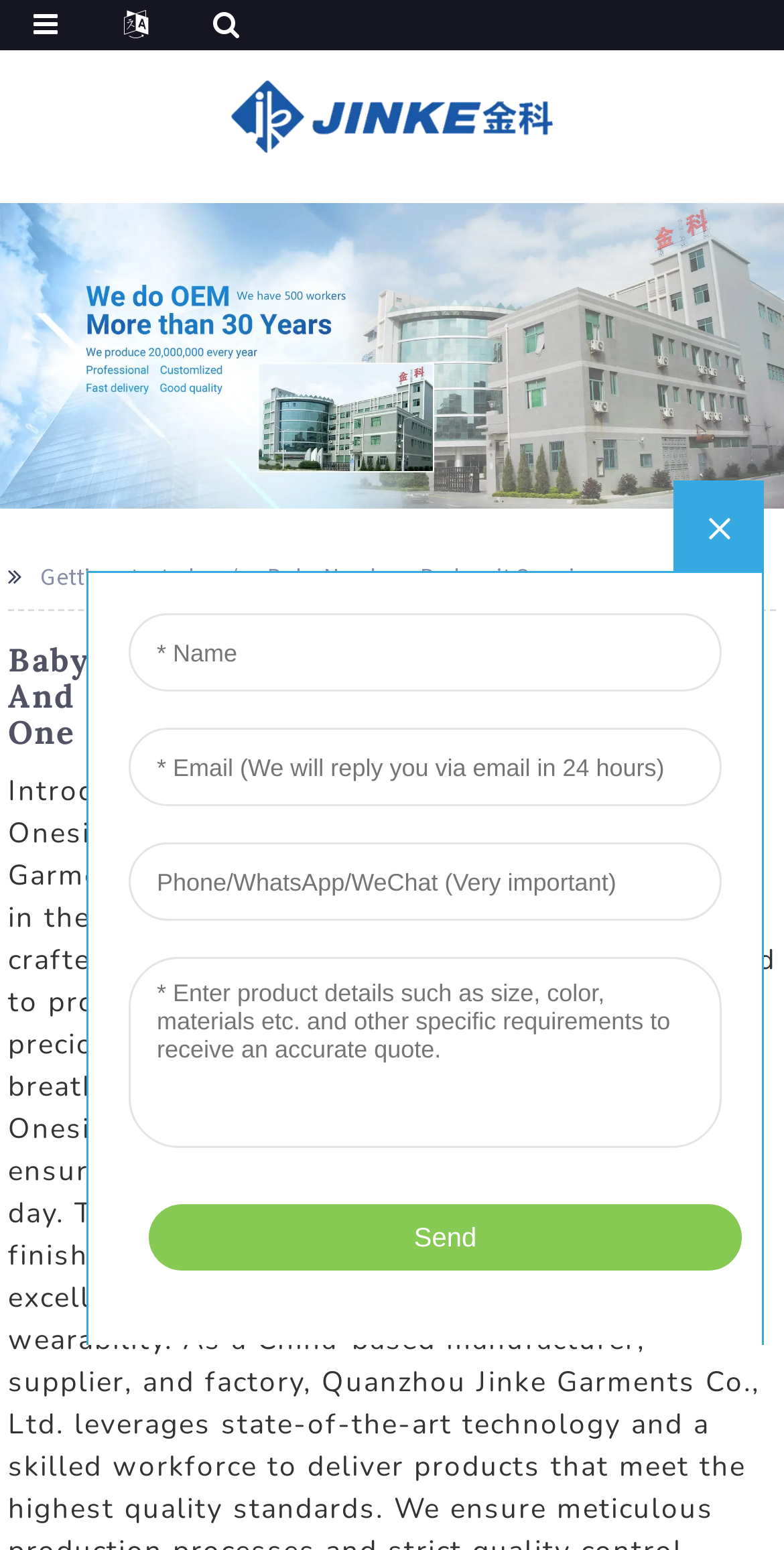Can I find company information on this webpage?
Craft a detailed and extensive response to the question.

There is a link element with the description 'company-overview', which suggests that the webpage provides information about the company. Additionally, there is an image with the same description, which may be a link to the company overview page.